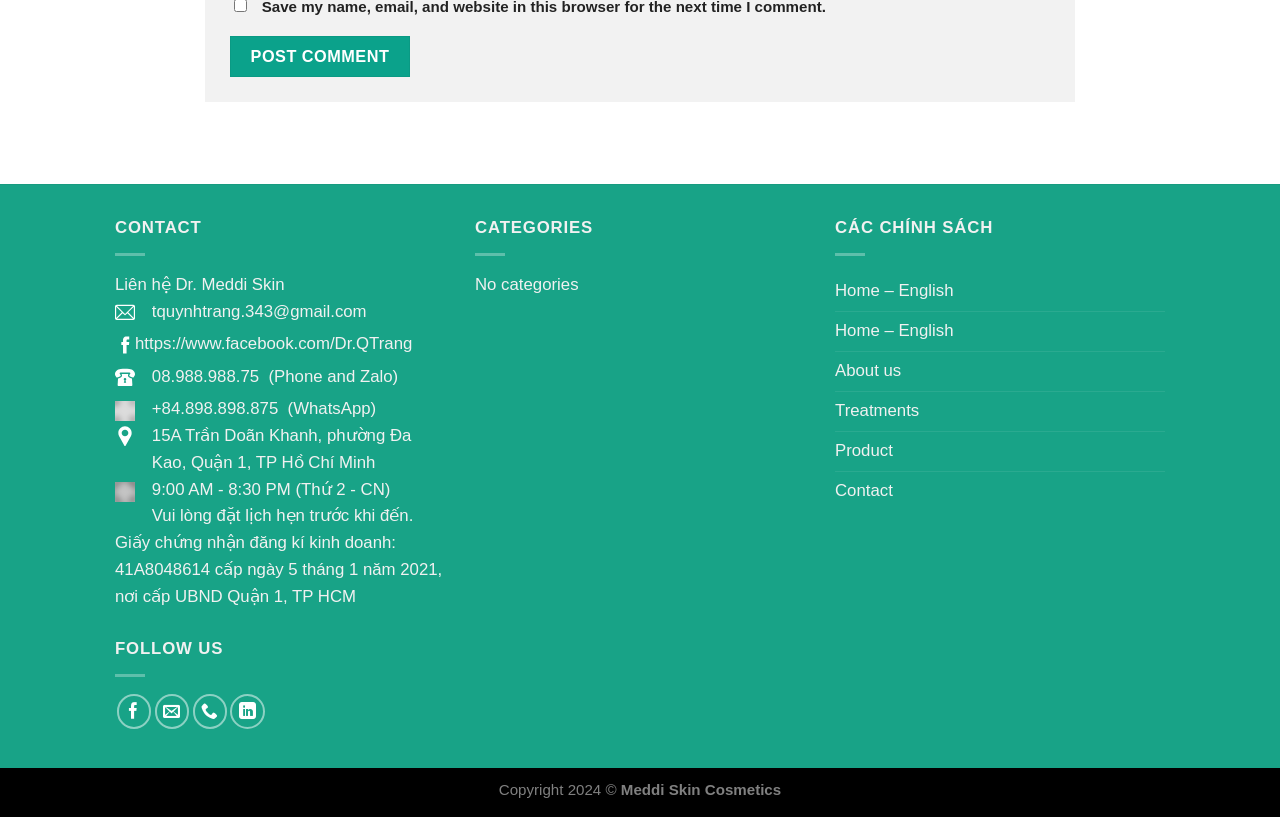Reply to the question with a single word or phrase:
What is the copyright year?

2024